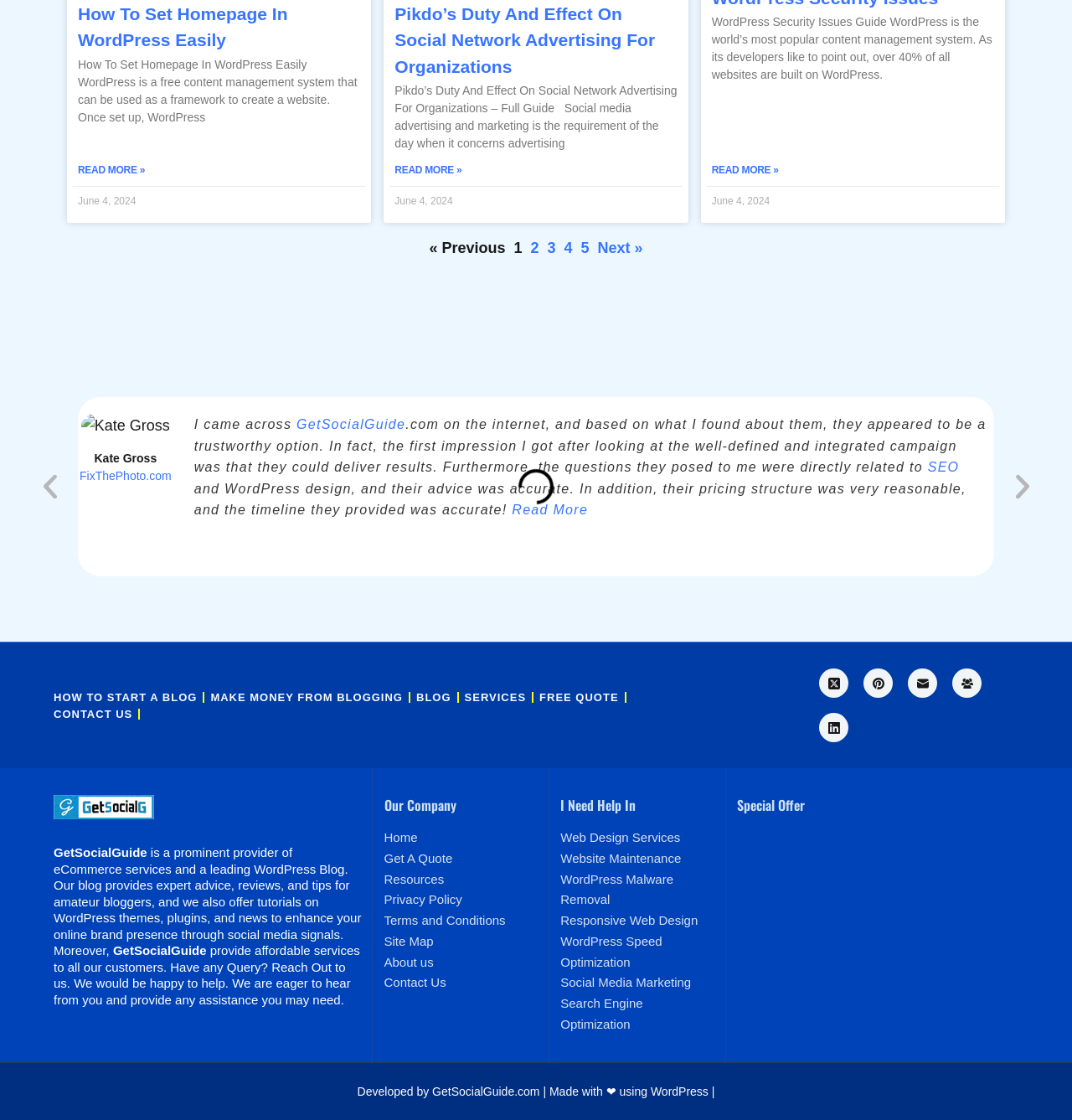Given the webpage screenshot and the description, determine the bounding box coordinates (top-left x, top-left y, bottom-right x, bottom-right y) that define the location of the UI element matching this description: Get A Quote

[0.358, 0.76, 0.422, 0.773]